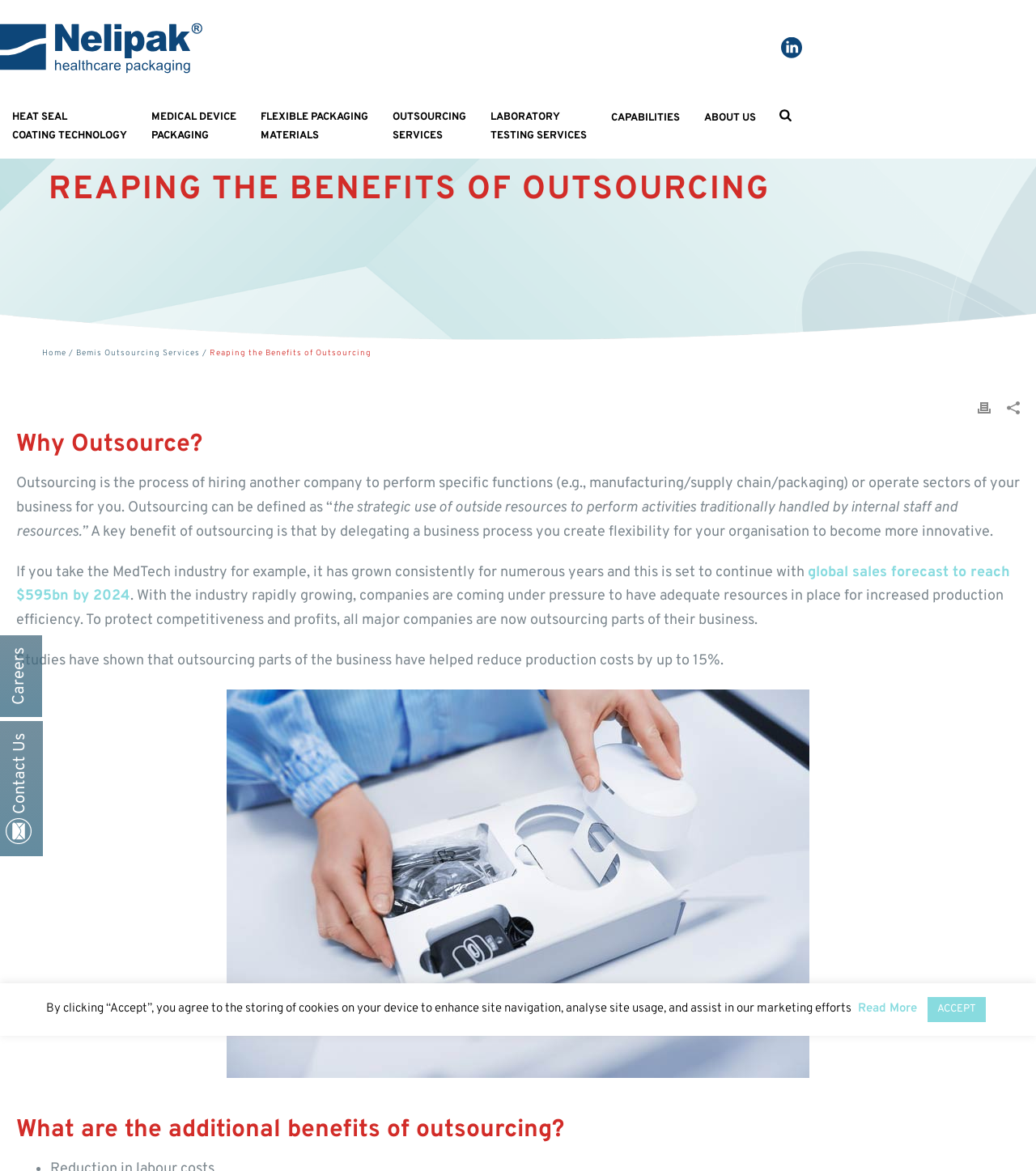Based on the element description Read More, identify the bounding box coordinates for the UI element. The coordinates should be in the format (top-left x, top-left y, bottom-right x, bottom-right y) and within the 0 to 1 range.

[0.828, 0.855, 0.885, 0.868]